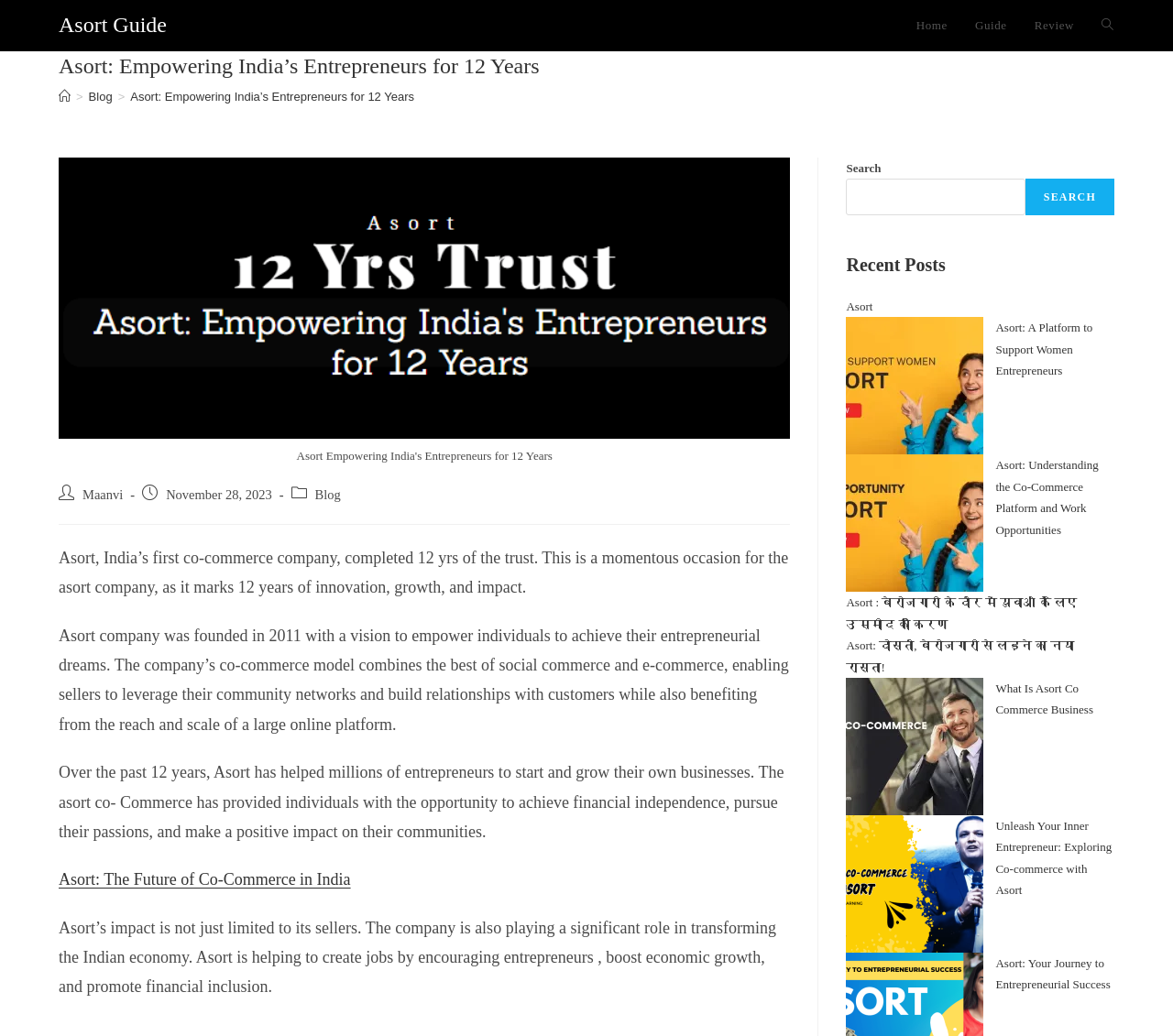Refer to the screenshot and give an in-depth answer to this question: What is the name of the company empowering India's entrepreneurs?

The answer can be found in the heading 'Asort: Empowering India’s Entrepreneurs for 12 Years' which is located at the top of the webpage, indicating that Asort is the company empowering India's entrepreneurs.